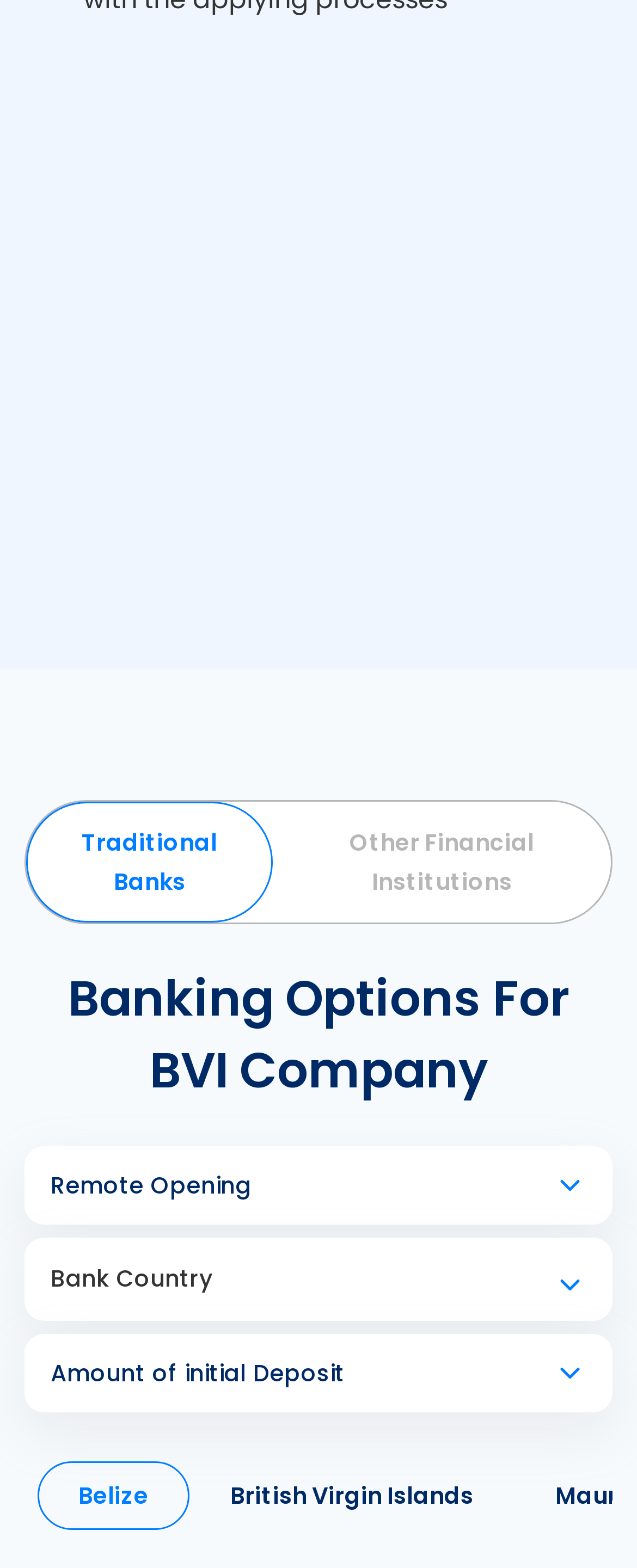Provide the bounding box coordinates of the HTML element described by the text: "Belize".

[0.059, 0.932, 0.297, 0.976]